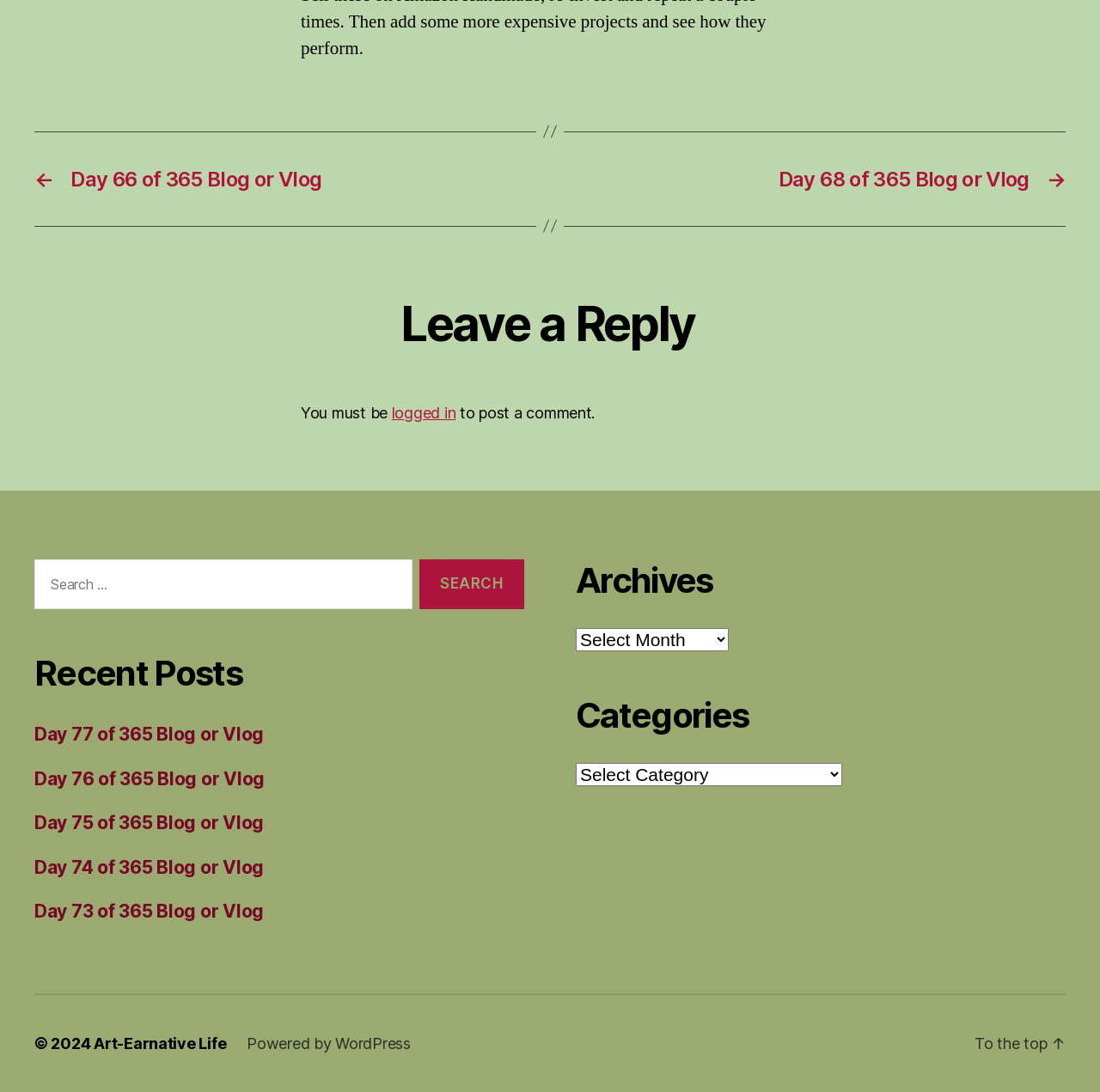Identify the bounding box coordinates necessary to click and complete the given instruction: "Scroll to the top".

[0.886, 0.947, 0.969, 0.964]